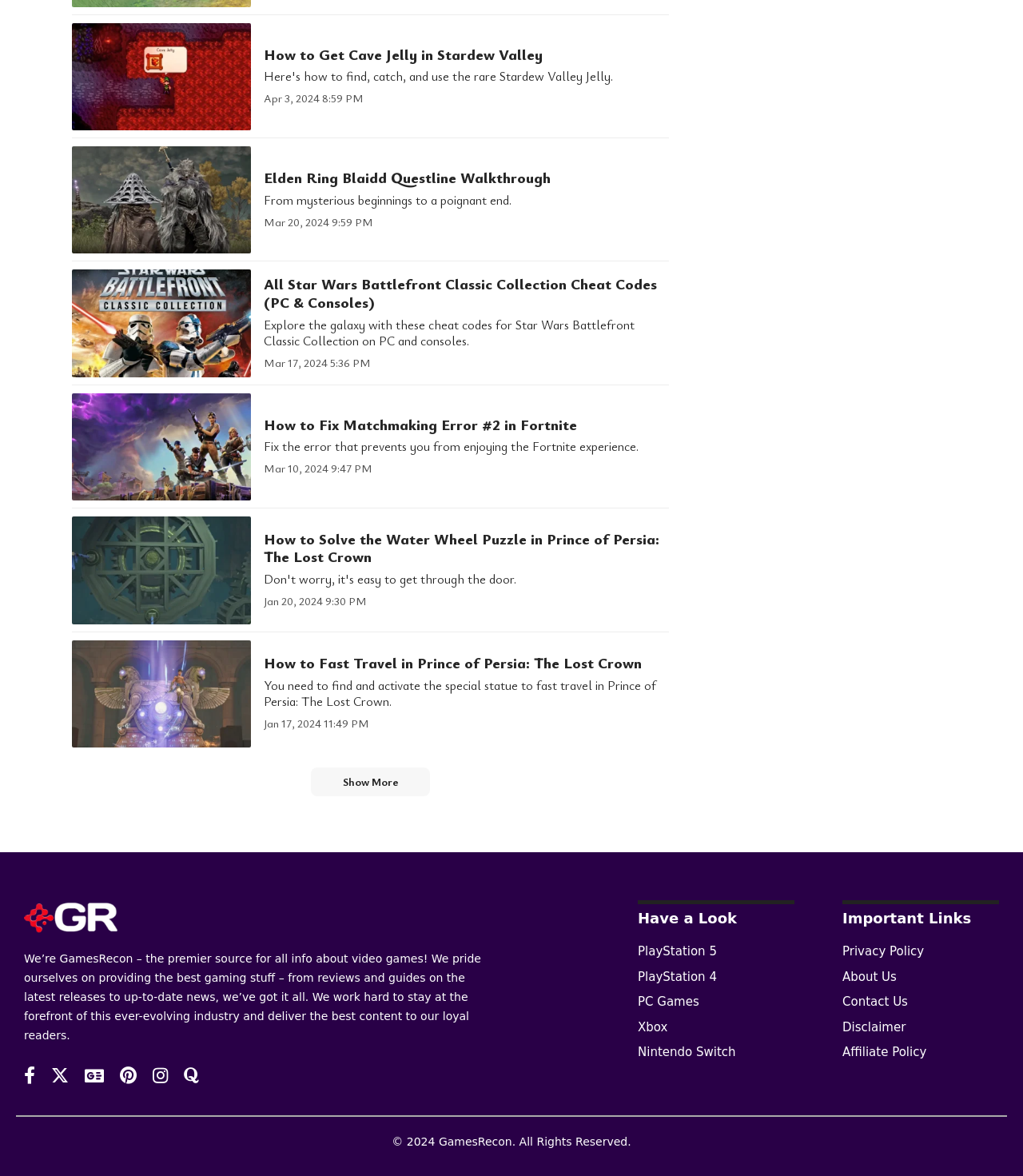Utilize the information from the image to answer the question in detail:
How many social media platforms are linked on the website?

The website has links to six social media platforms, namely Facebook, Twitter, Google News, Pinterest, Instagram, and Quora, which can be found at the bottom of the page.